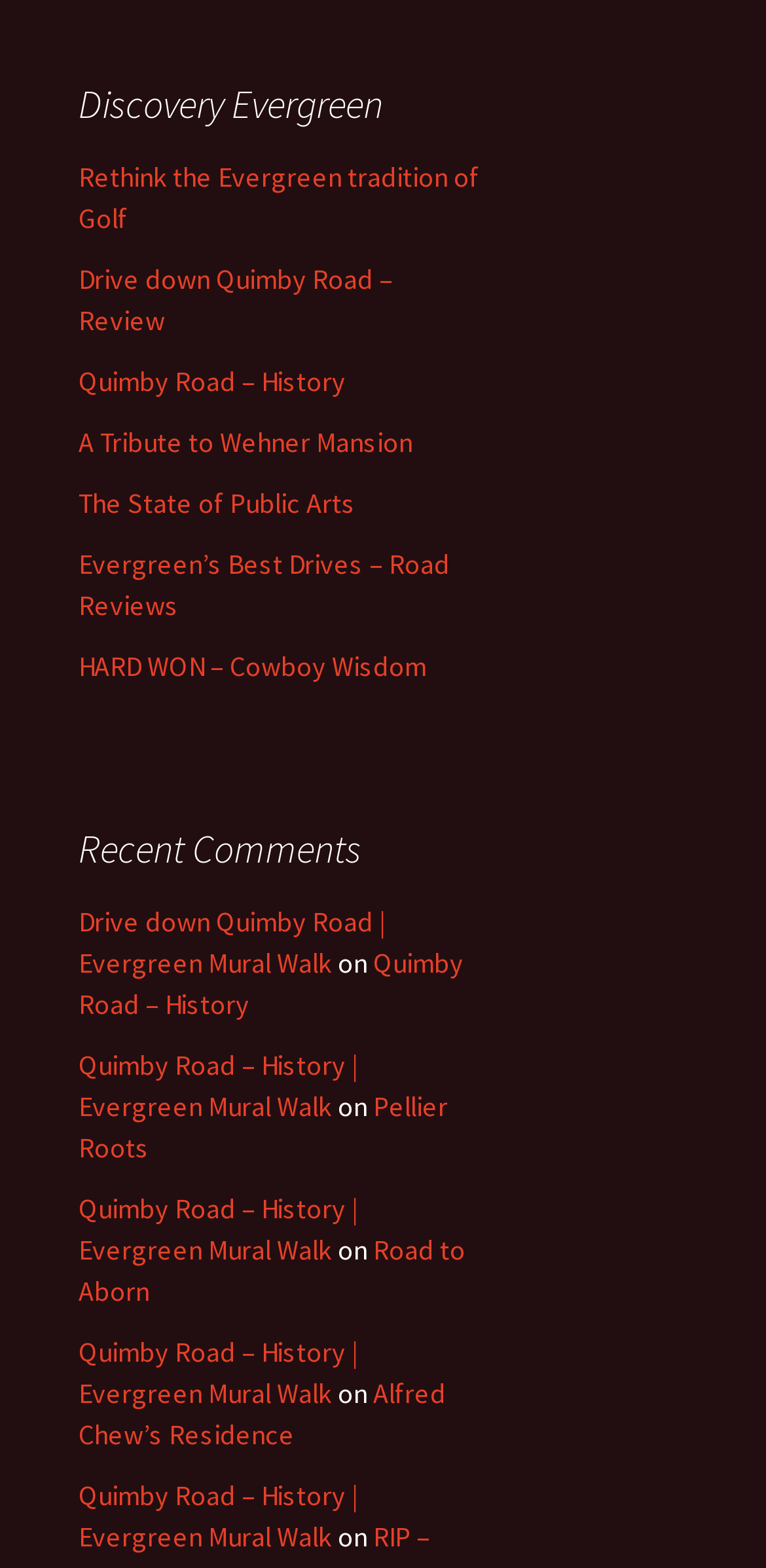What is the section below 'Discovery Evergreen'?
Please answer the question as detailed as possible based on the image.

The section below 'Discovery Evergreen' is 'Recent Comments', which lists various comments or posts related to Evergreen, along with the date they were posted.